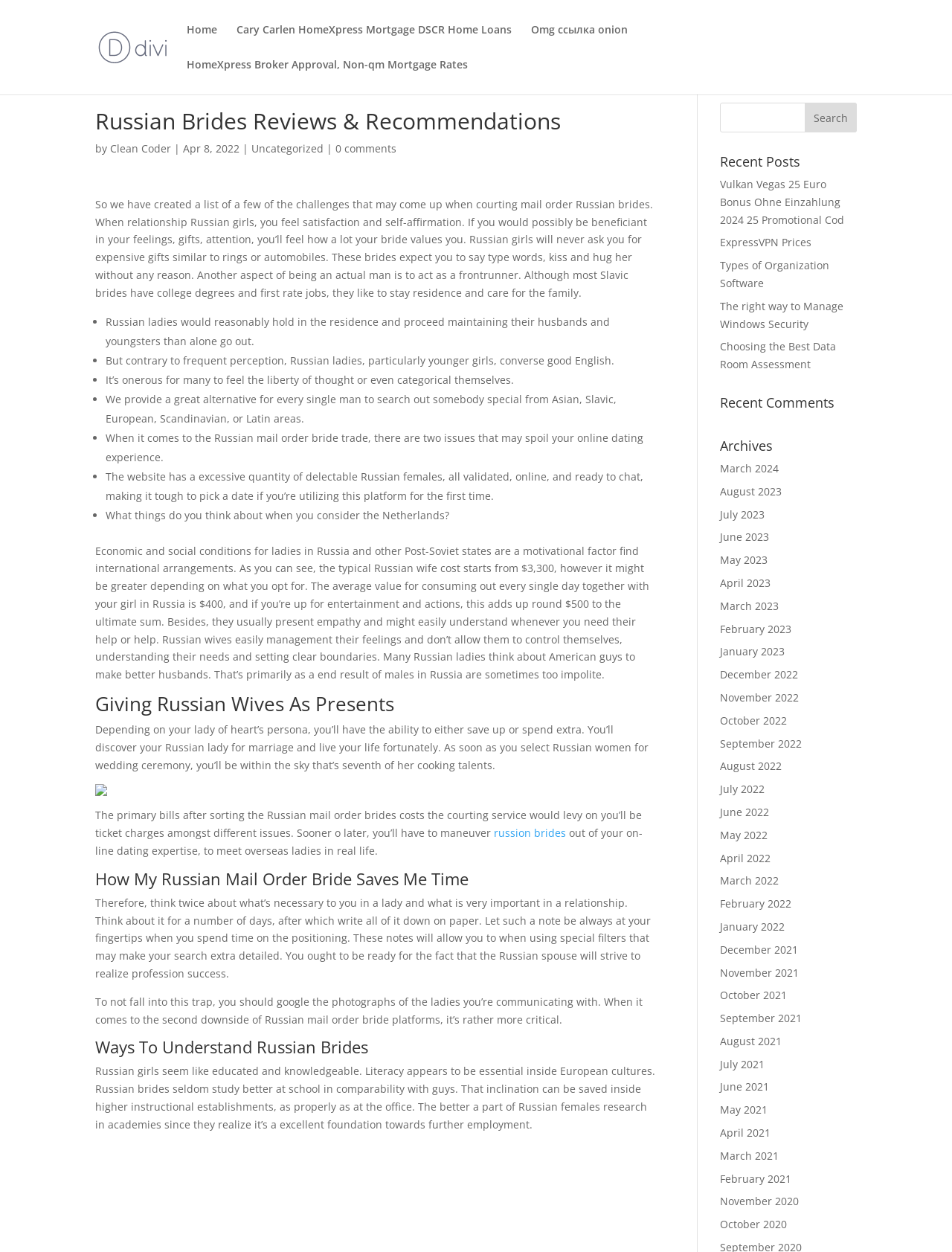Can you determine the bounding box coordinates of the area that needs to be clicked to fulfill the following instruction: "Check 'Recent Posts'"?

[0.756, 0.124, 0.9, 0.14]